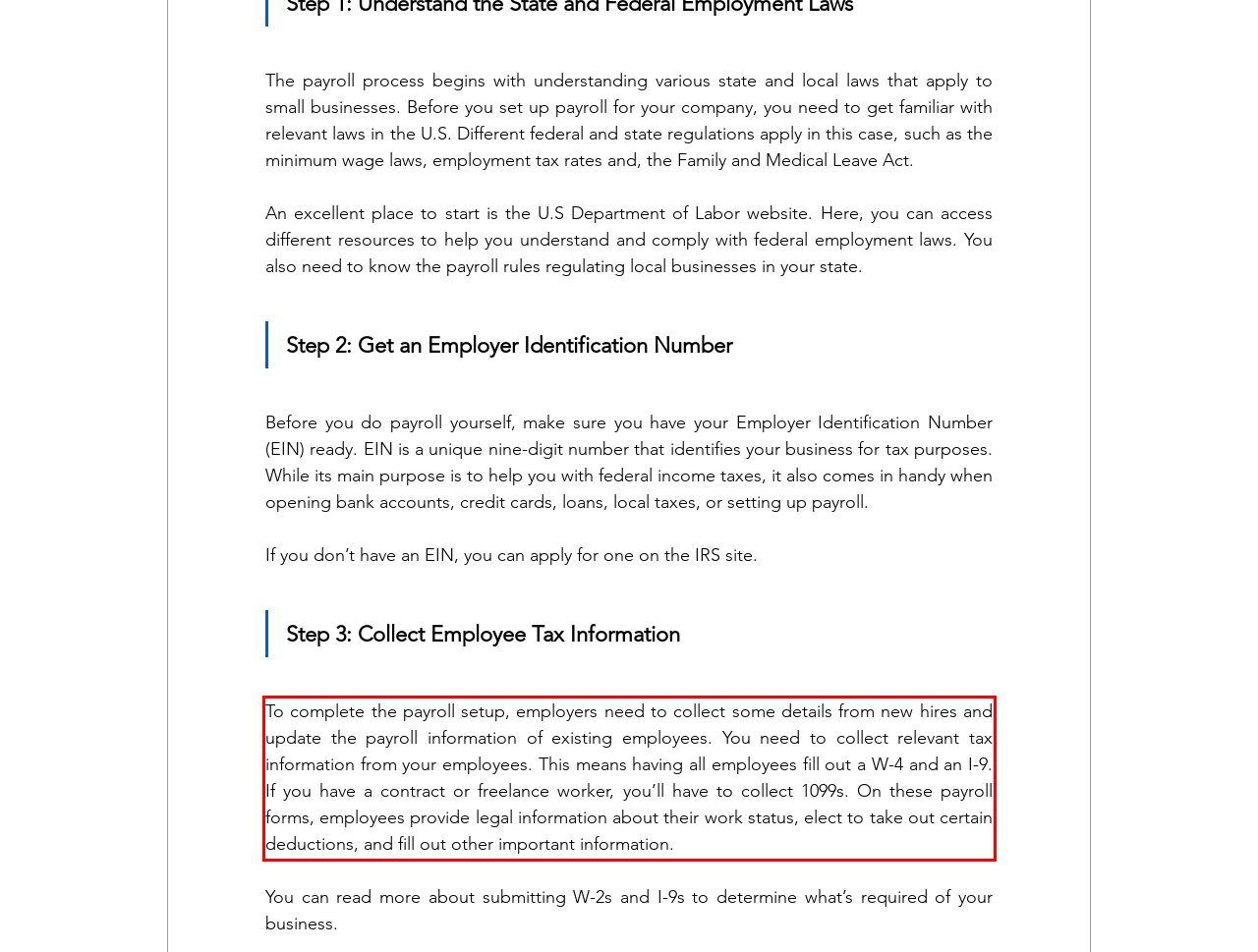You are given a screenshot of a webpage with a UI element highlighted by a red bounding box. Please perform OCR on the text content within this red bounding box.

To complete the payroll setup, employers need to collect some details from new hires and update the payroll information of existing employees. You need to collect relevant tax information from your employees. This means having all employees fill out a W-4 and an I-9. If you have a contract or freelance worker, you’ll have to collect 1099s. On these payroll forms, employees provide legal information about their work status, elect to take out certain deductions, and fill out other important information.